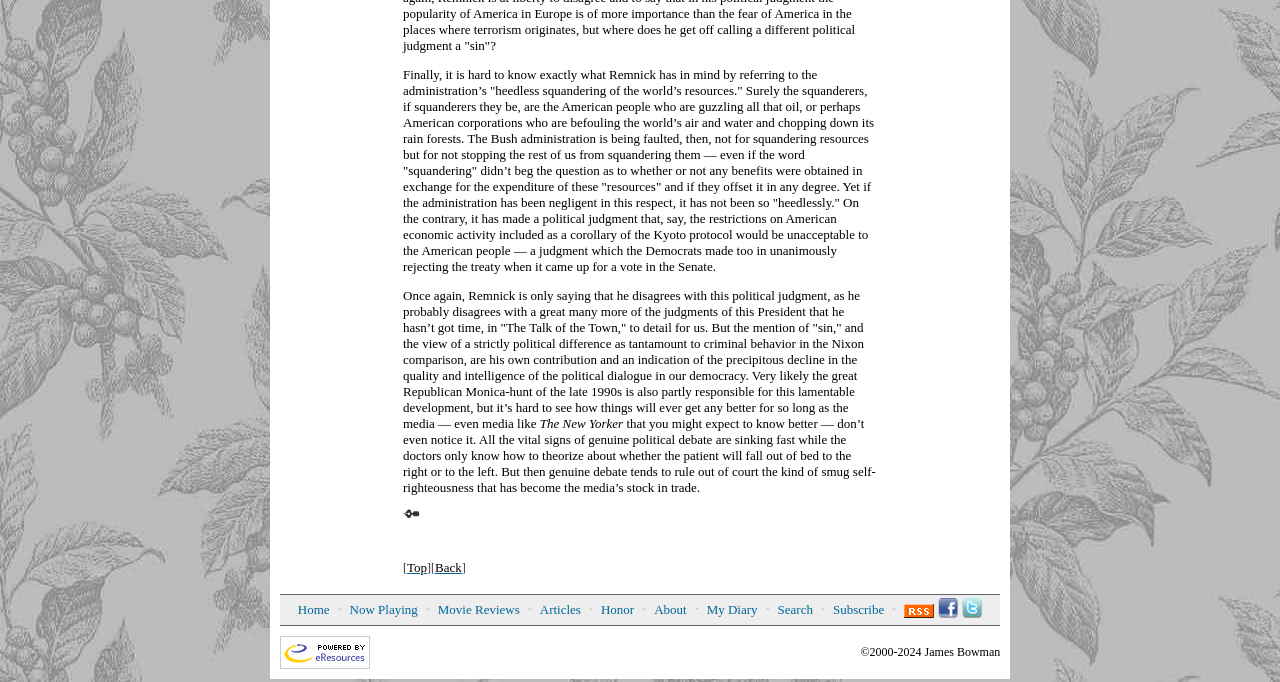What is the topic of the article? Analyze the screenshot and reply with just one word or a short phrase.

Politics